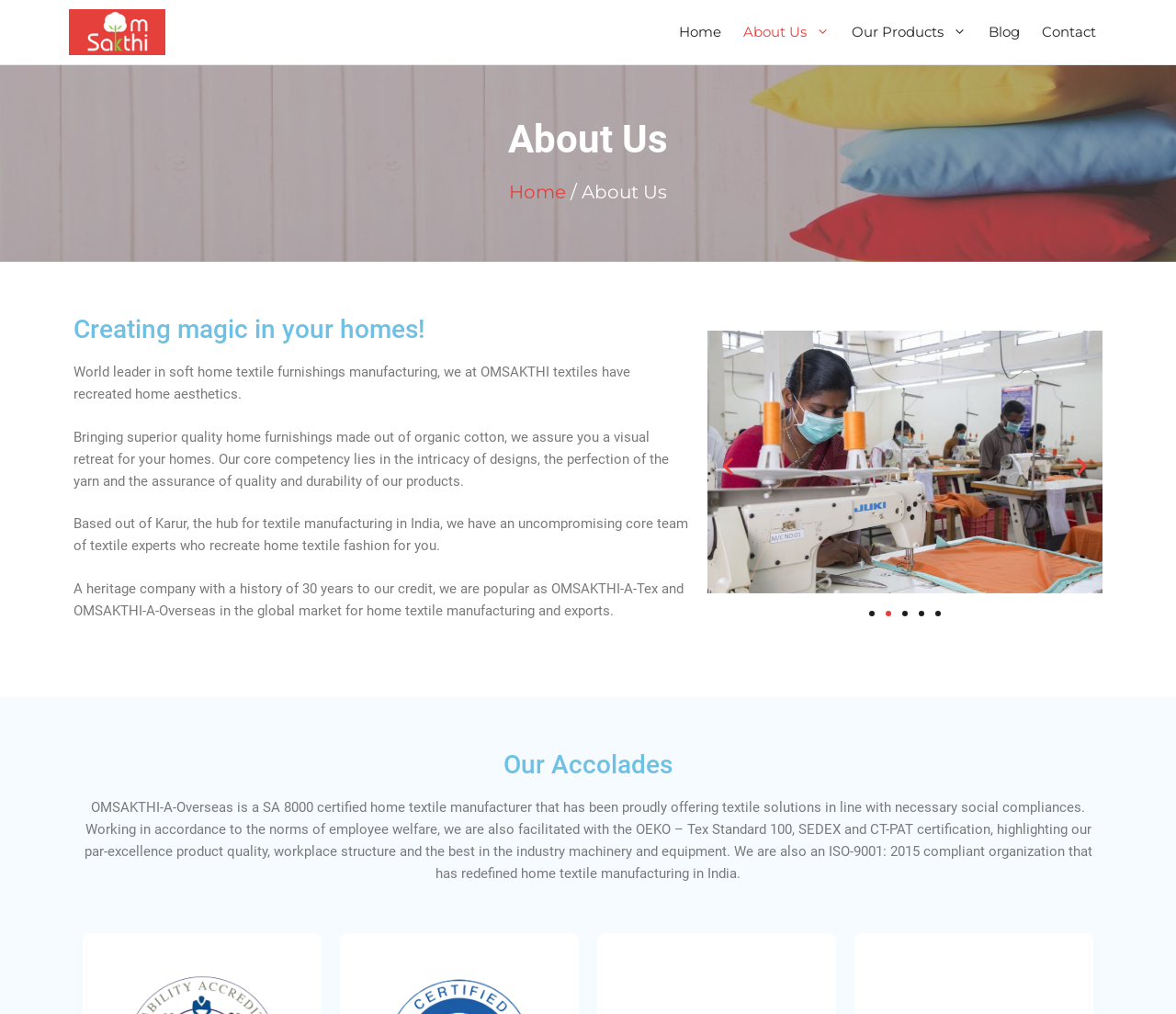Please identify the bounding box coordinates of the element that needs to be clicked to perform the following instruction: "Go to the next slide".

[0.91, 0.448, 0.93, 0.471]